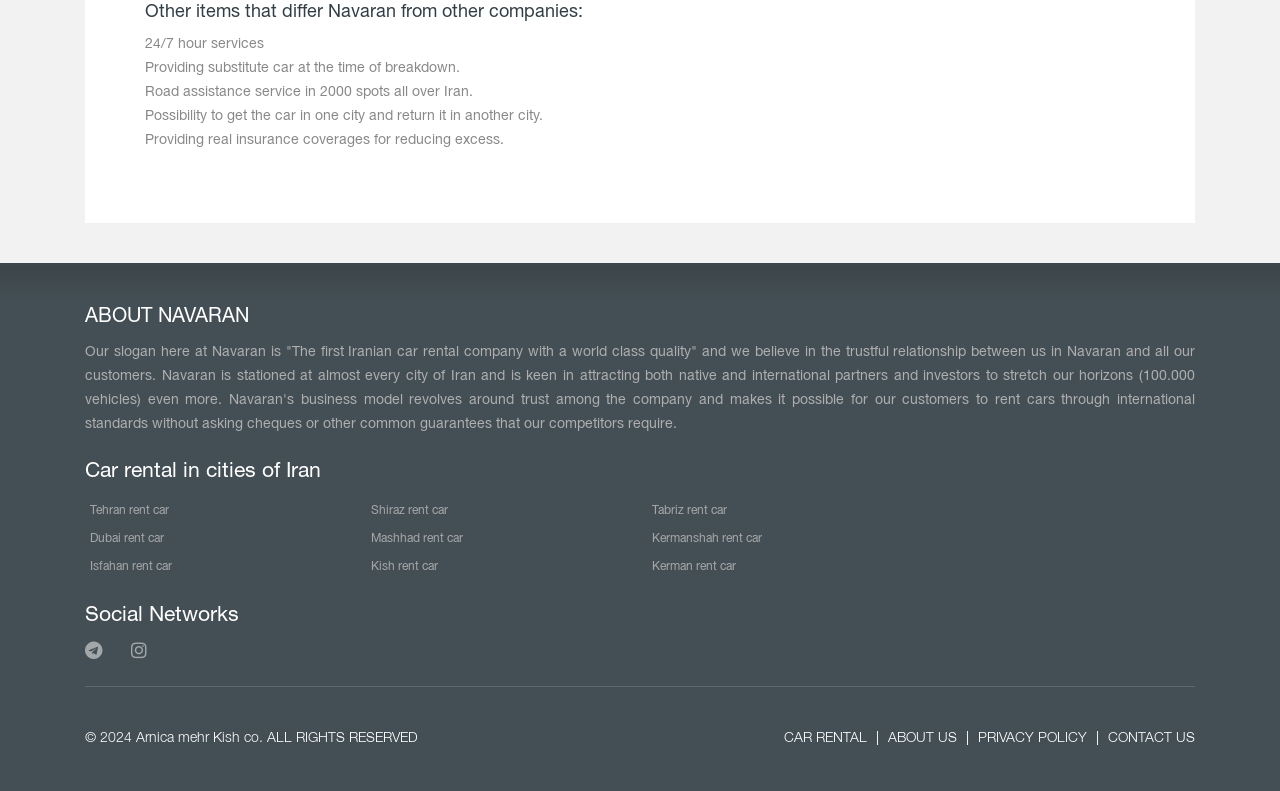Give a succinct answer to this question in a single word or phrase: 
What is the name of the company that owns the copyright?

Arnica mehr Kish co.